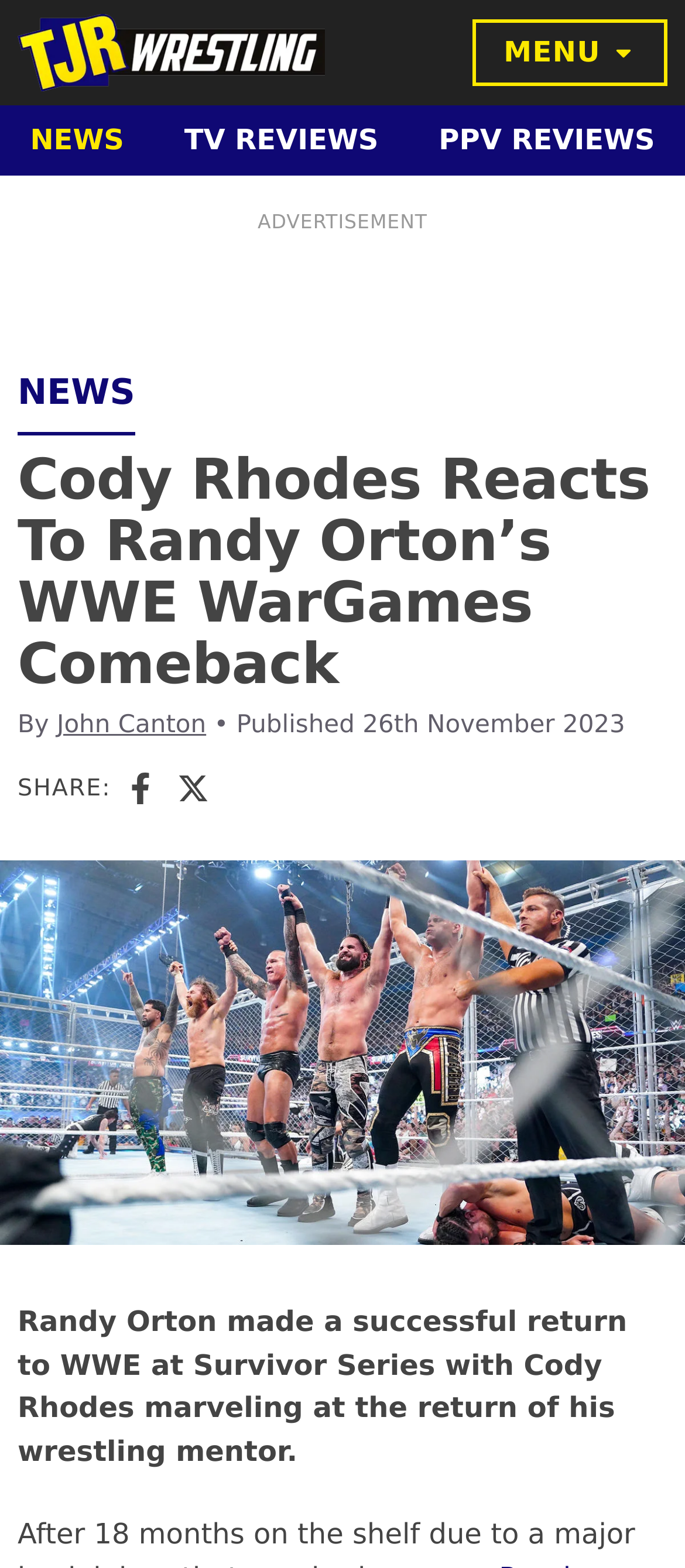Bounding box coordinates are given in the format (top-left x, top-left y, bottom-right x, bottom-right y). All values should be floating point numbers between 0 and 1. Provide the bounding box coordinate for the UI element described as: parent_node: MENU aria-label="TJR Wrestling"

[0.026, 0.009, 0.474, 0.059]